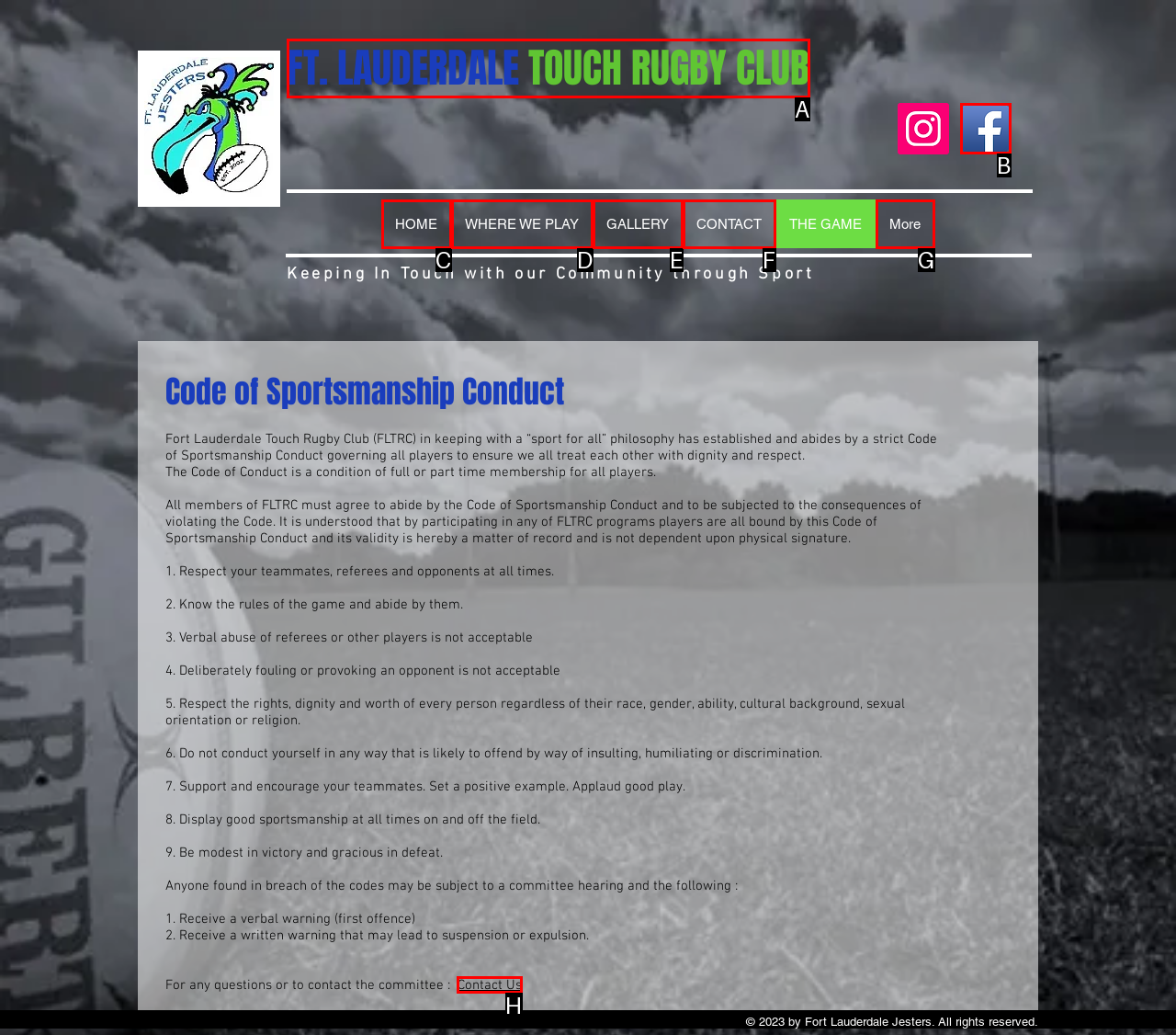Identify the correct HTML element to click for the task: Contact Us. Provide the letter of your choice.

H